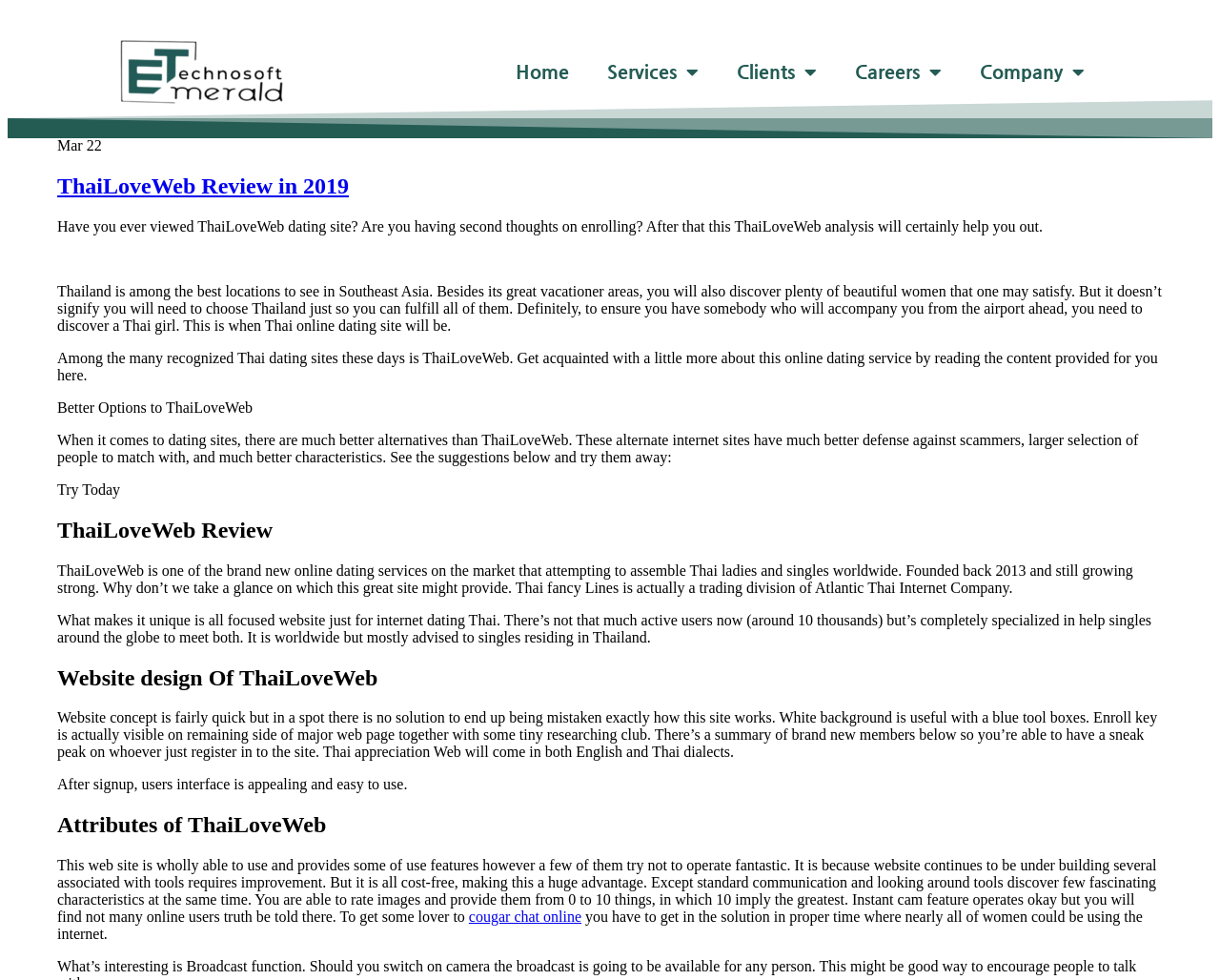Give a one-word or one-phrase response to the question: 
How many active users does ThaiLoveWeb have?

around 10 thousands